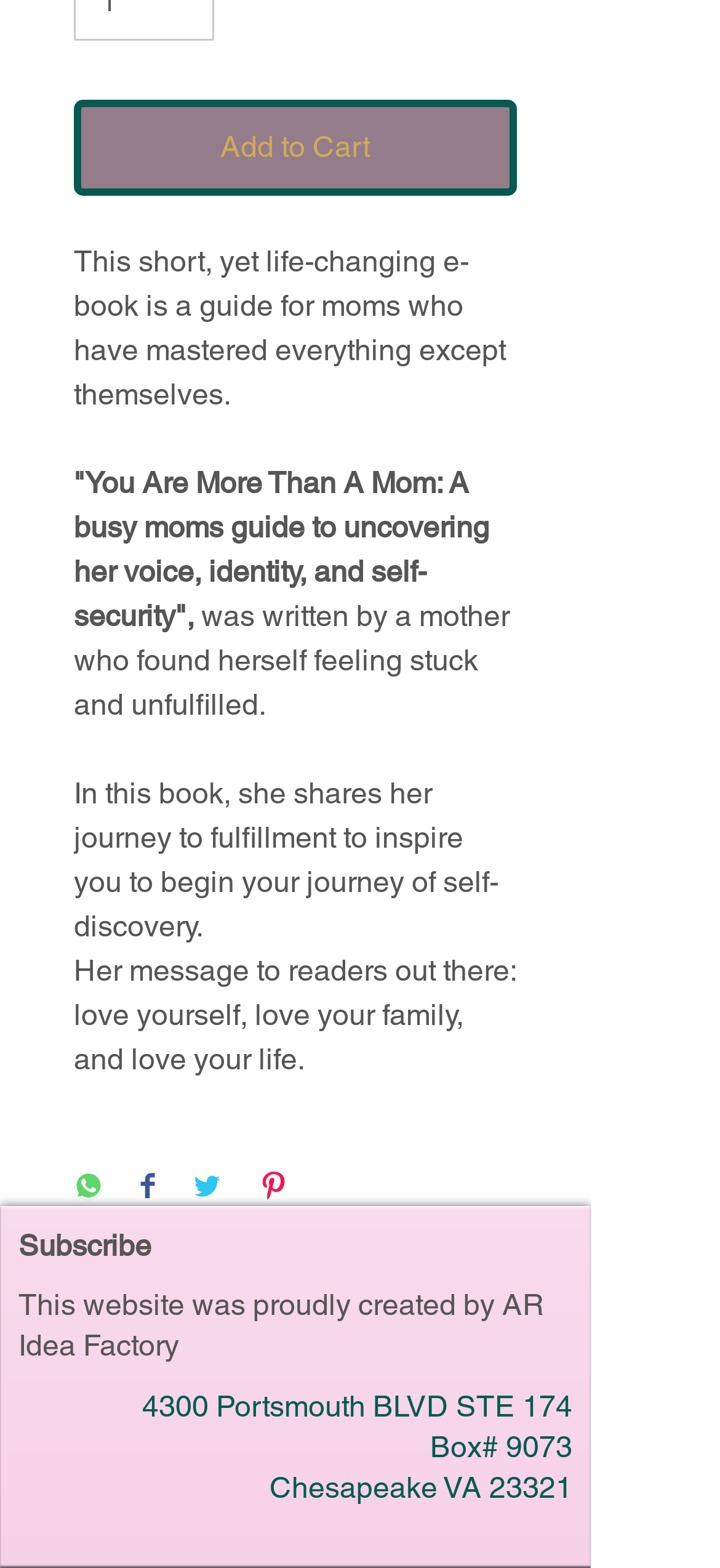Using a single word or phrase, answer the following question: 
What is the address of AR Idea Factory?

4300 Portsmouth BLVD STE 174, Chesapeake VA 23321